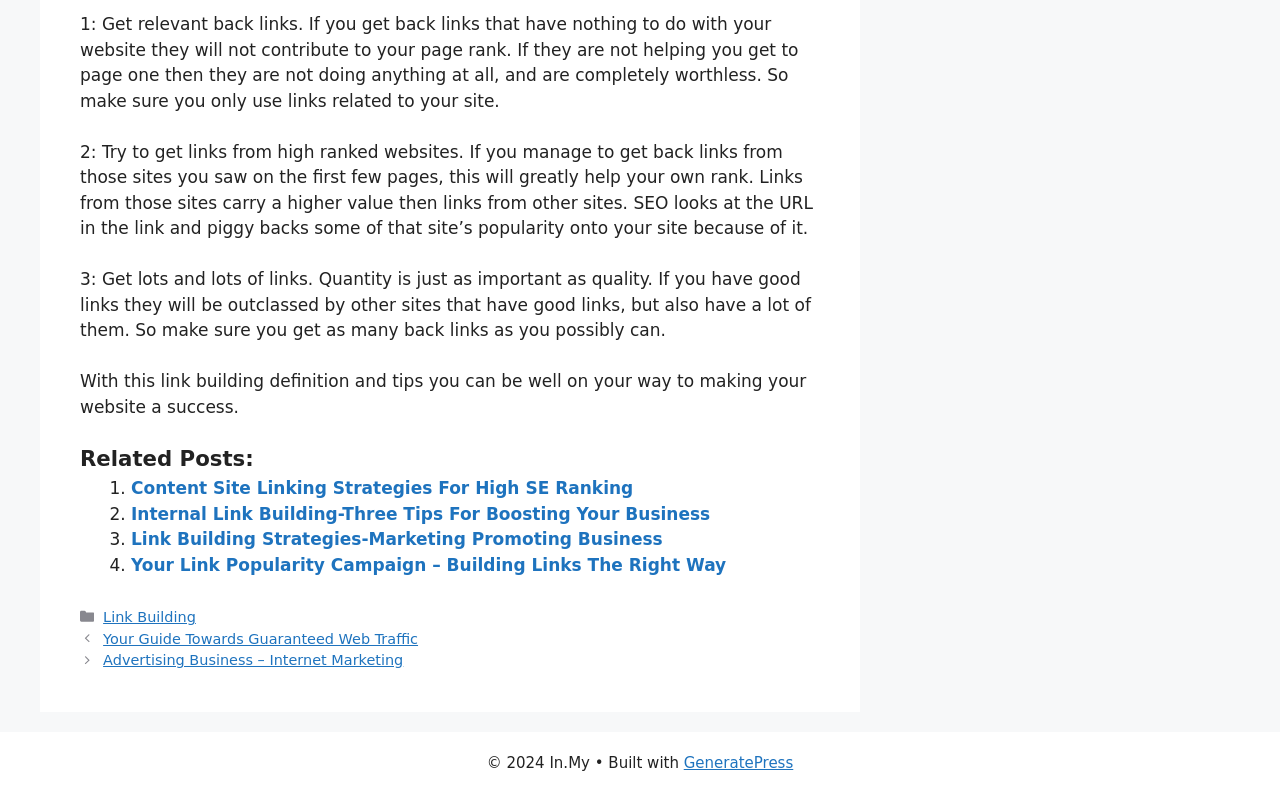Provide a one-word or brief phrase answer to the question:
What is the main topic of this webpage?

Link building